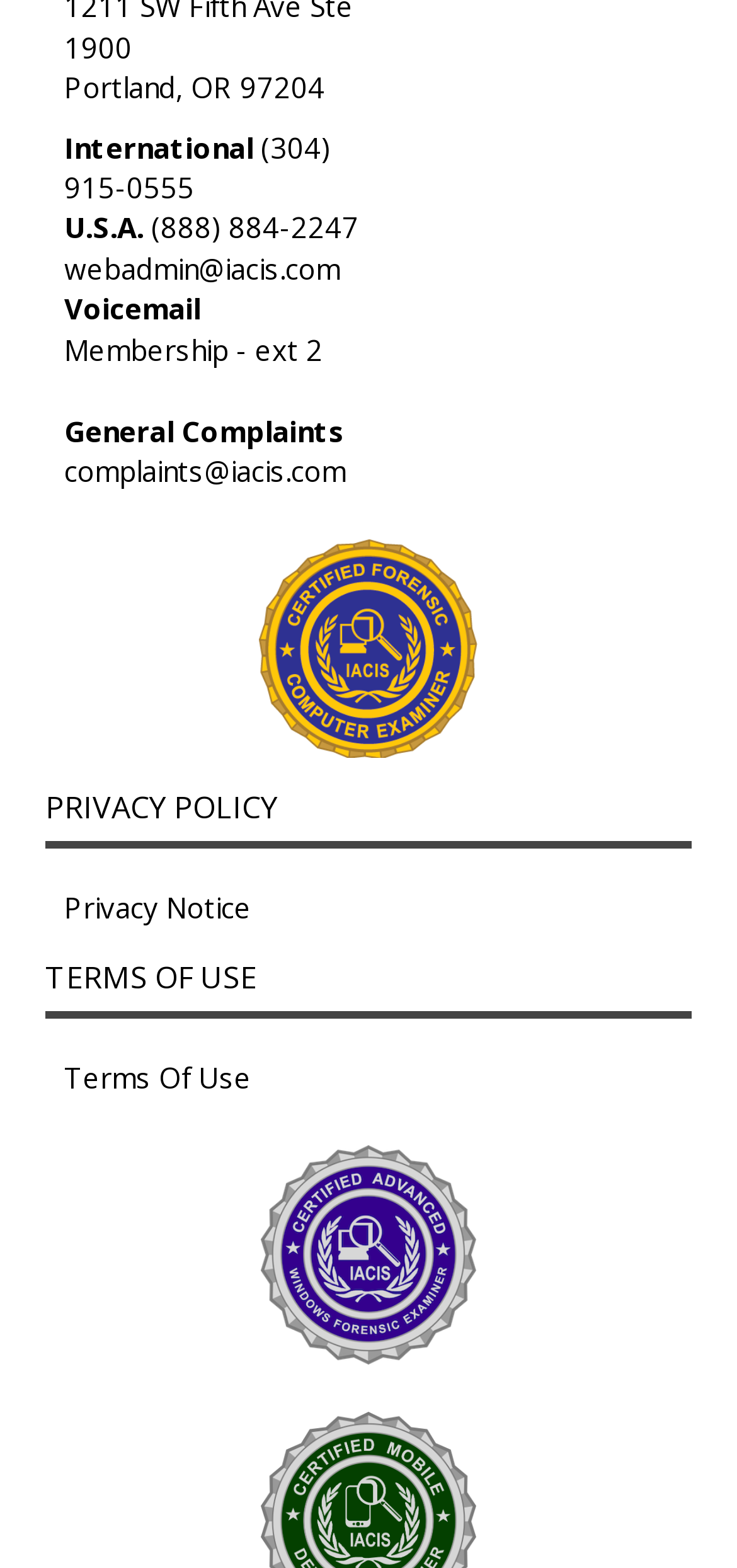Locate the bounding box of the UI element with the following description: "Privacy Notice".

[0.087, 0.566, 0.341, 0.59]